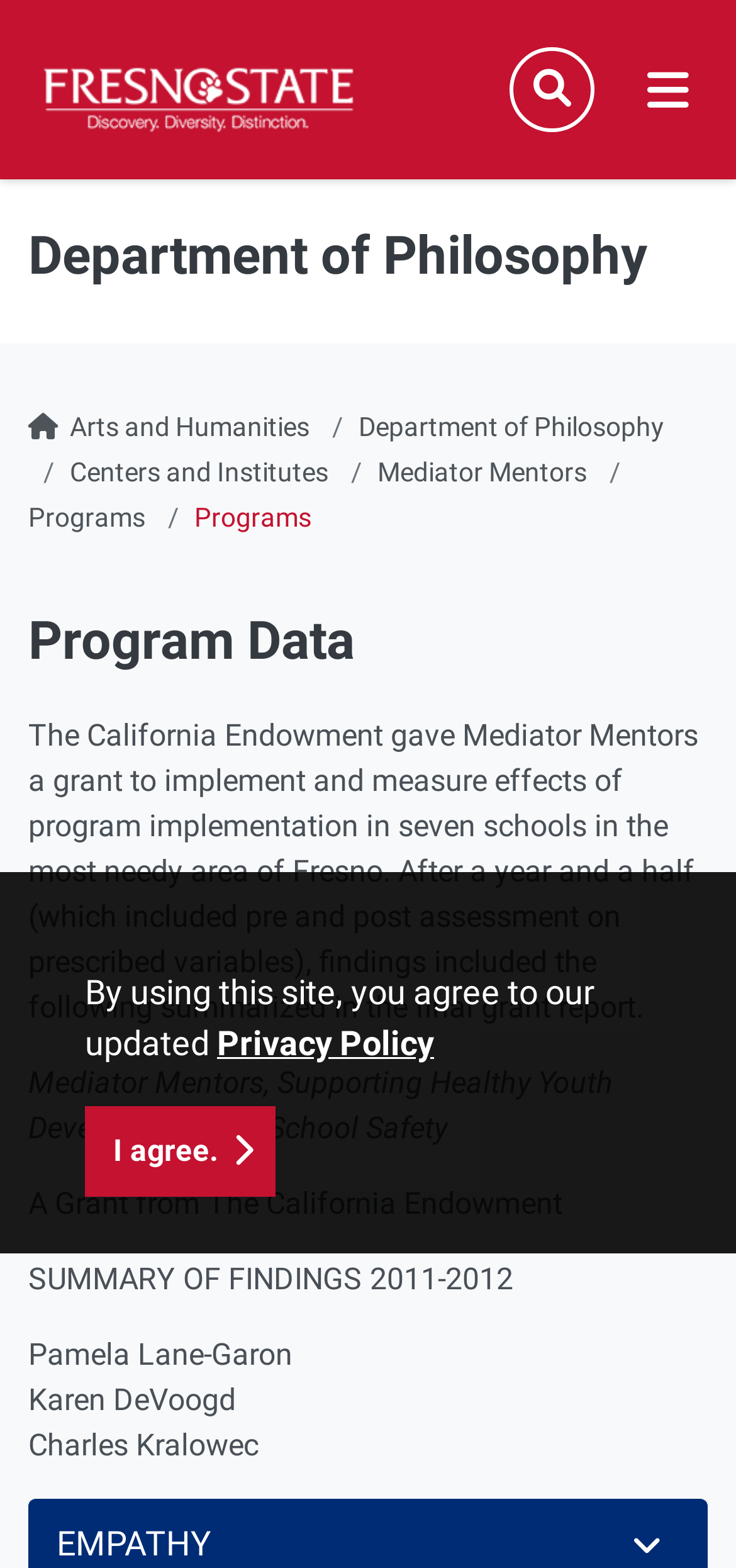What is the name of the grant provider?
Refer to the image and give a detailed answer to the query.

I found the answer by looking at the static text element with the bounding box coordinates [0.038, 0.756, 0.764, 0.779], which contains the text 'A Grant from The California Endowment'.